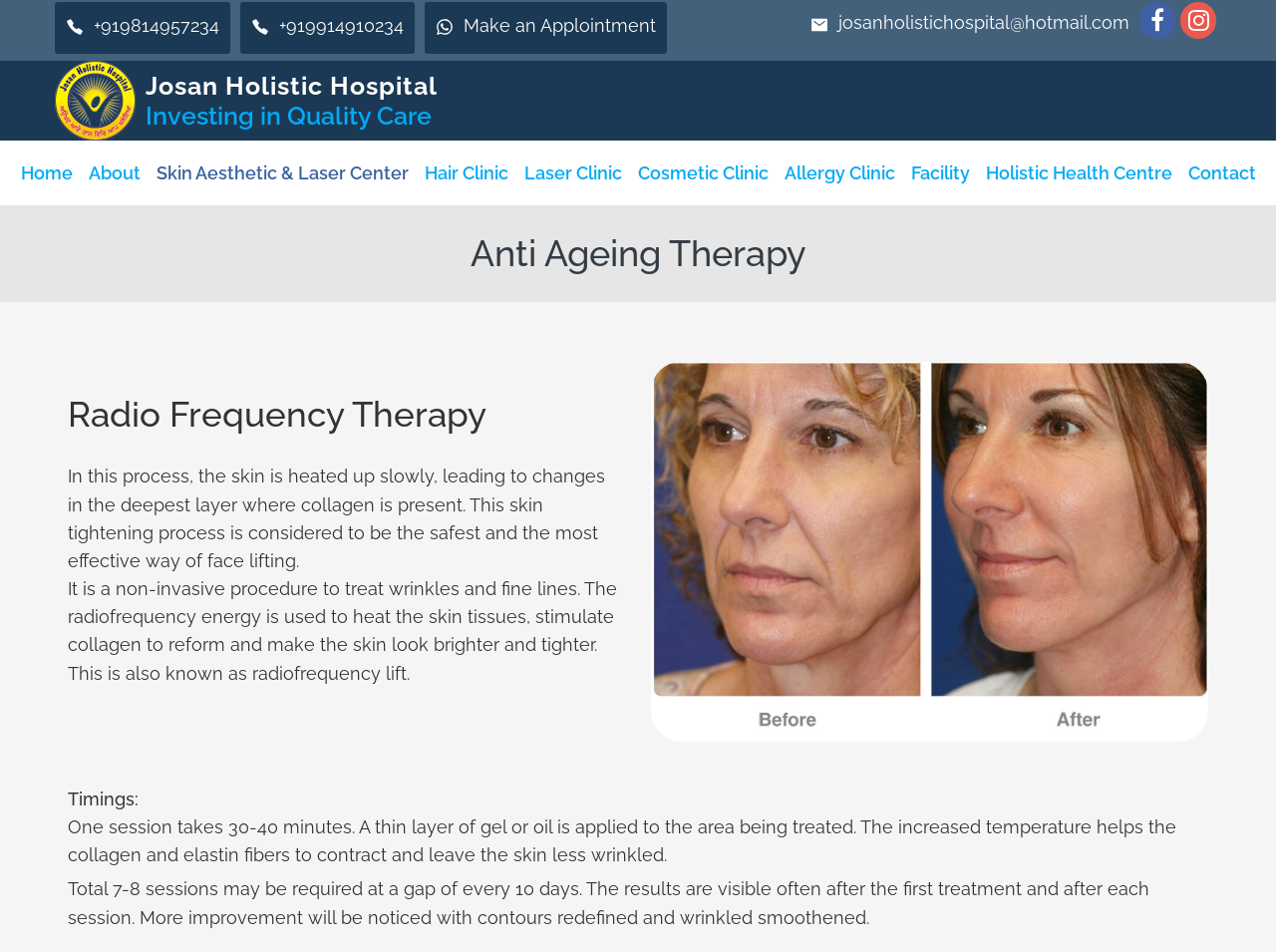Show the bounding box coordinates of the element that should be clicked to complete the task: "Visit Facebook page".

[0.893, 0.002, 0.921, 0.041]